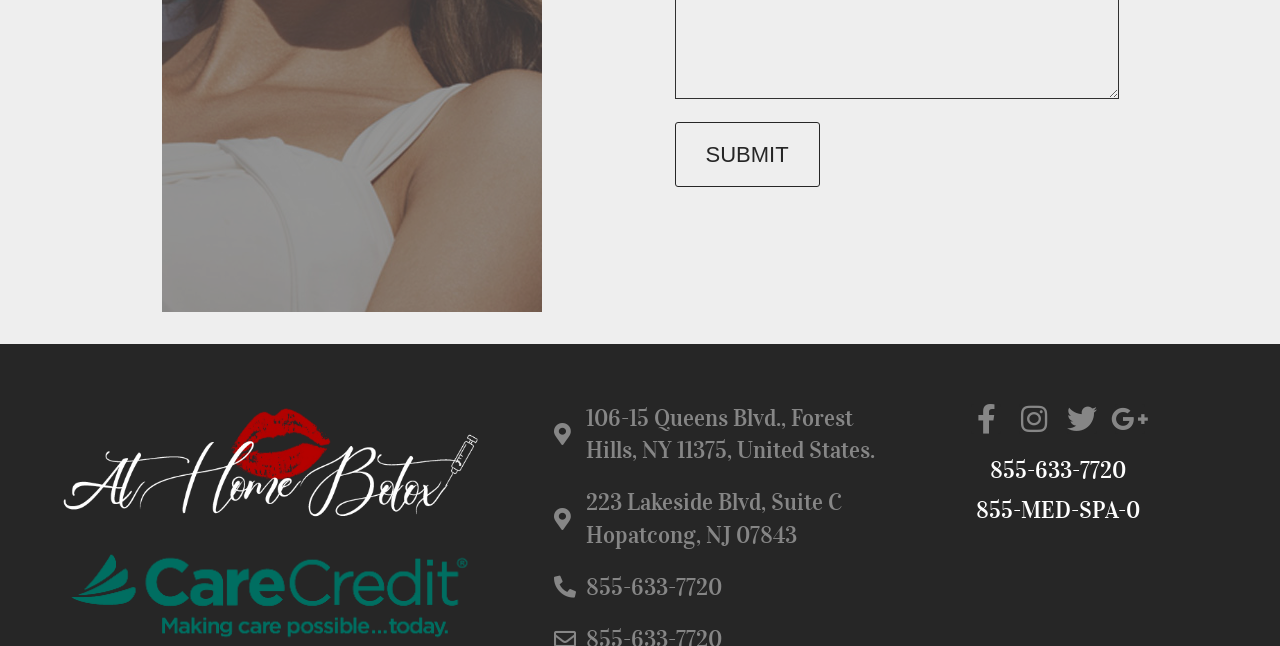Identify the bounding box coordinates necessary to click and complete the given instruction: "Click the SUBMIT button".

[0.527, 0.189, 0.64, 0.29]